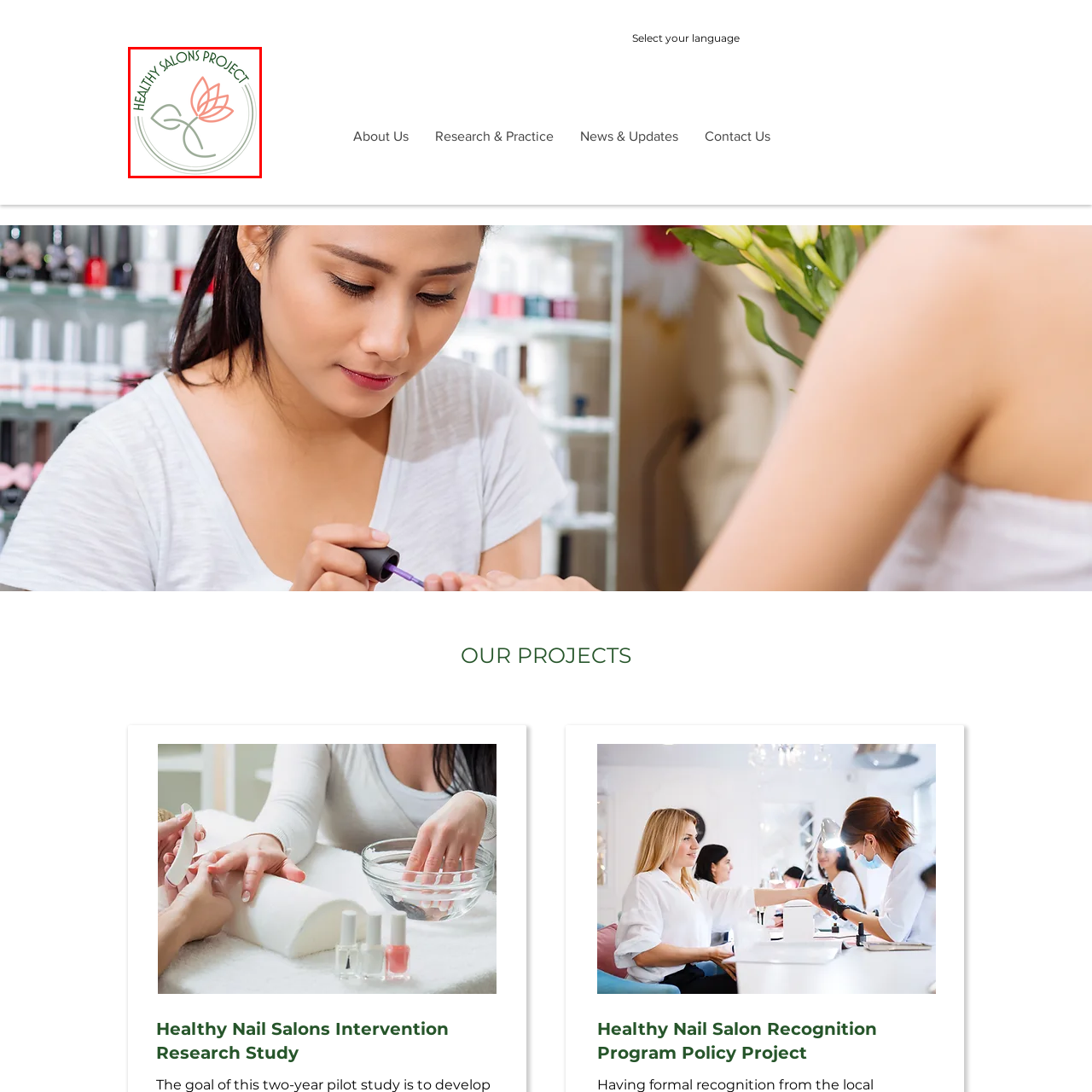What is the symbol in the center of the logo?
Focus on the image bounded by the red box and reply with a one-word or phrase answer.

Flower